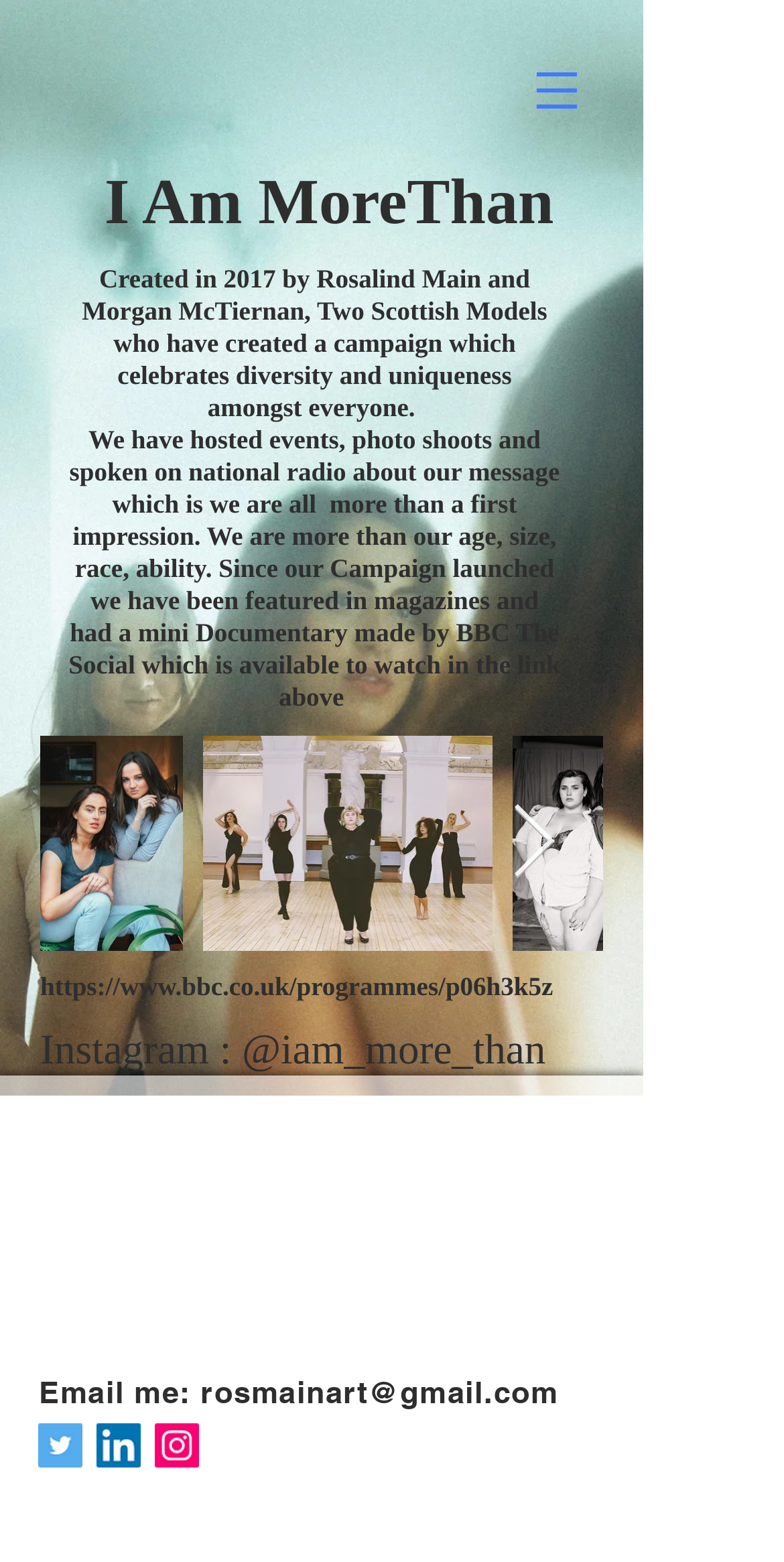Respond with a single word or phrase to the following question: What is the theme of the 'I Am More Than' campaign?

Celebrating diversity and uniqueness